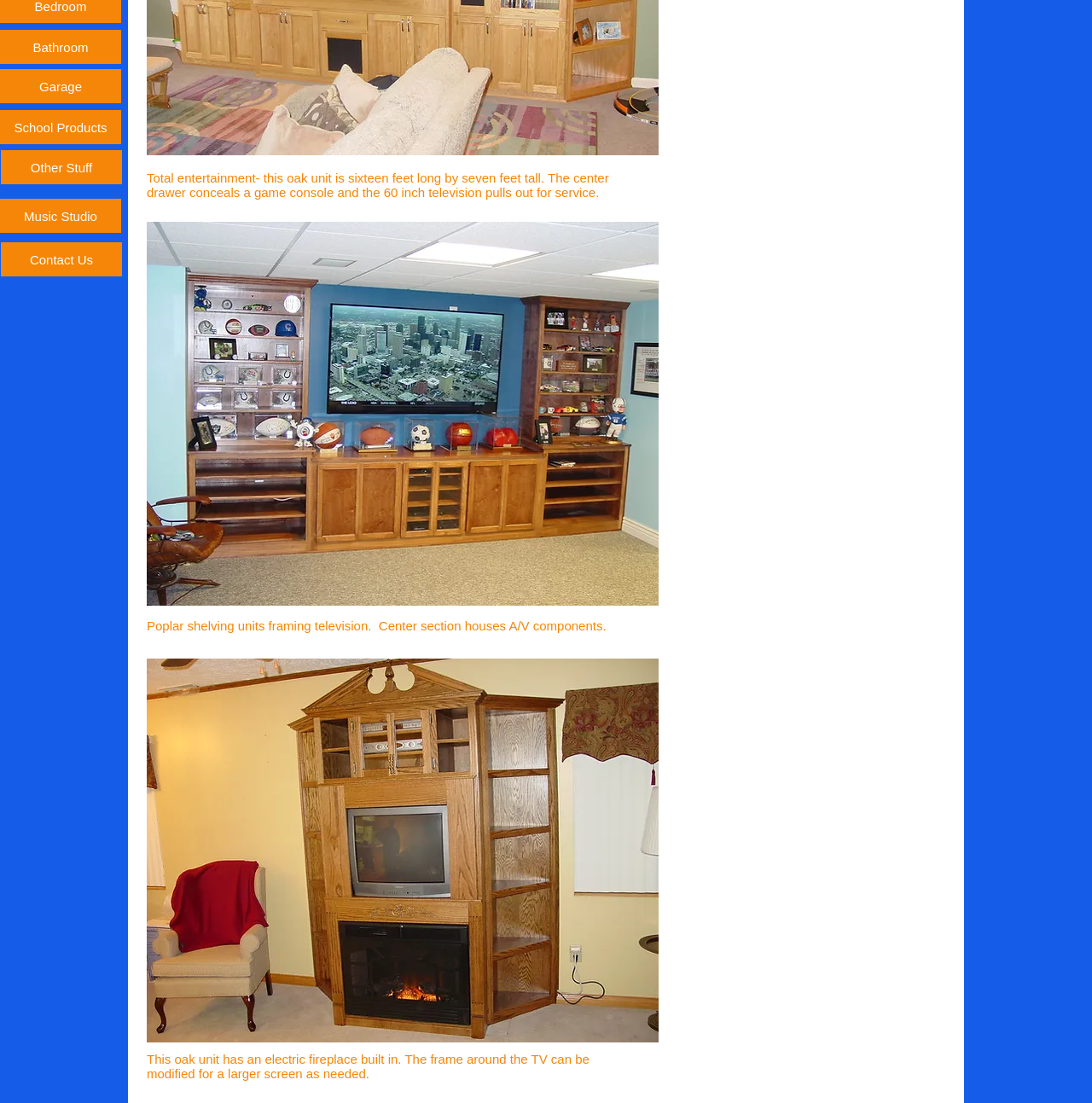Mark the bounding box of the element that matches the following description: "Music Studio".

[0.0, 0.18, 0.111, 0.211]